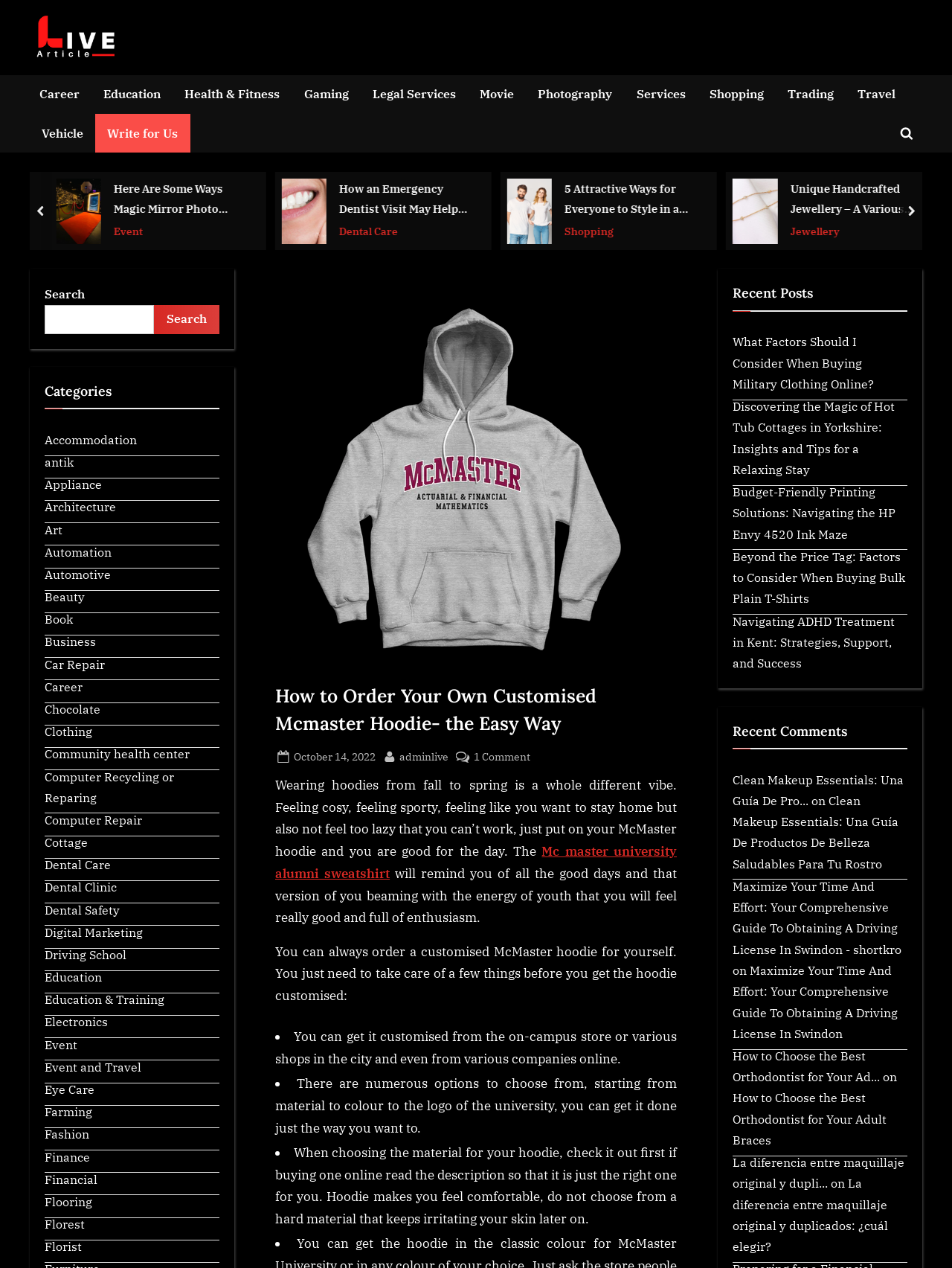Determine the bounding box coordinates for the region that must be clicked to execute the following instruction: "Read the article 'How to Order Your Own Customised Mcmaster Hoodie- the Easy Way'".

[0.289, 0.538, 0.711, 0.582]